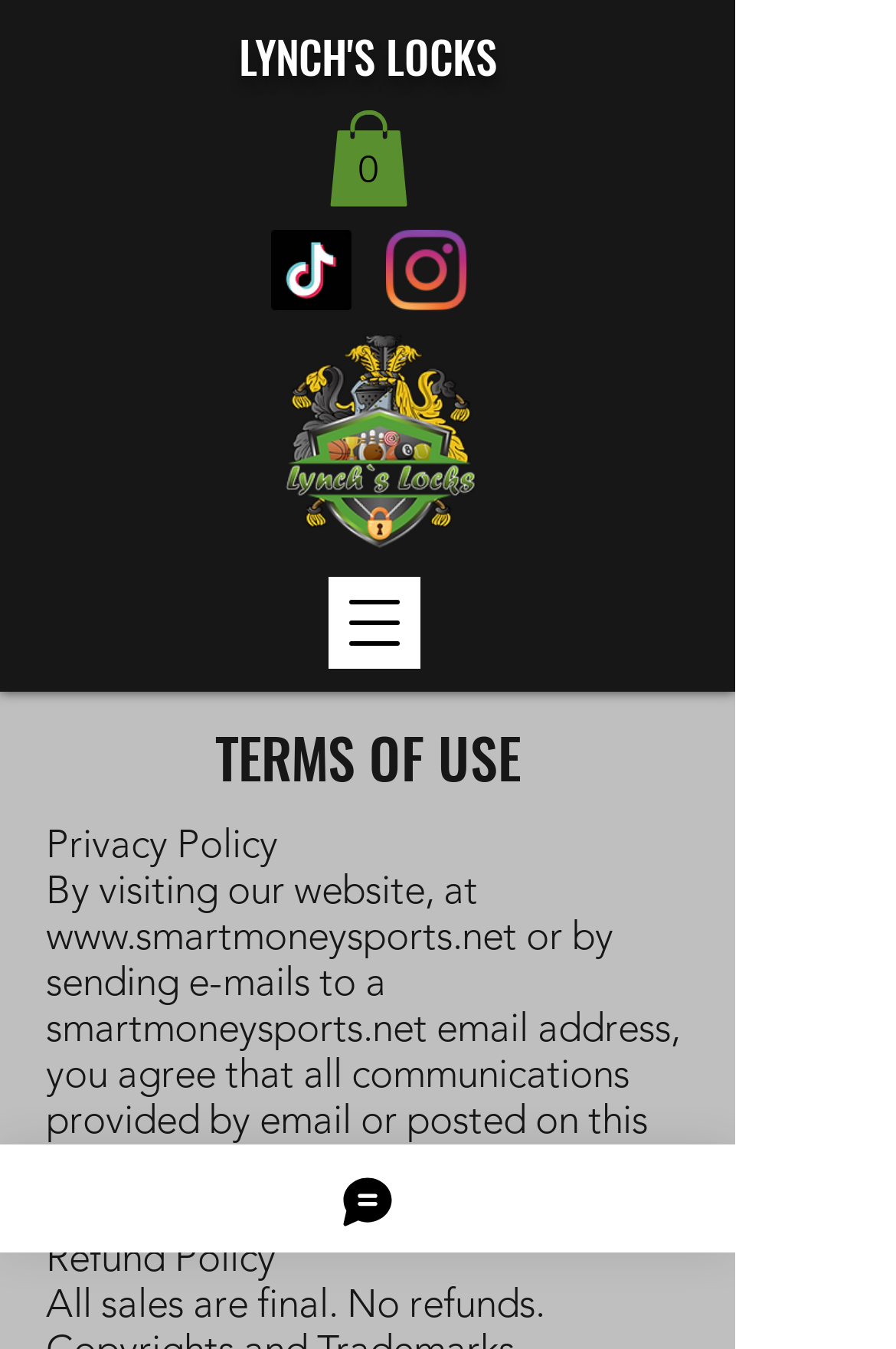Give a concise answer using only one word or phrase for this question:
What is the purpose of the button at the top right corner?

Open navigation menu